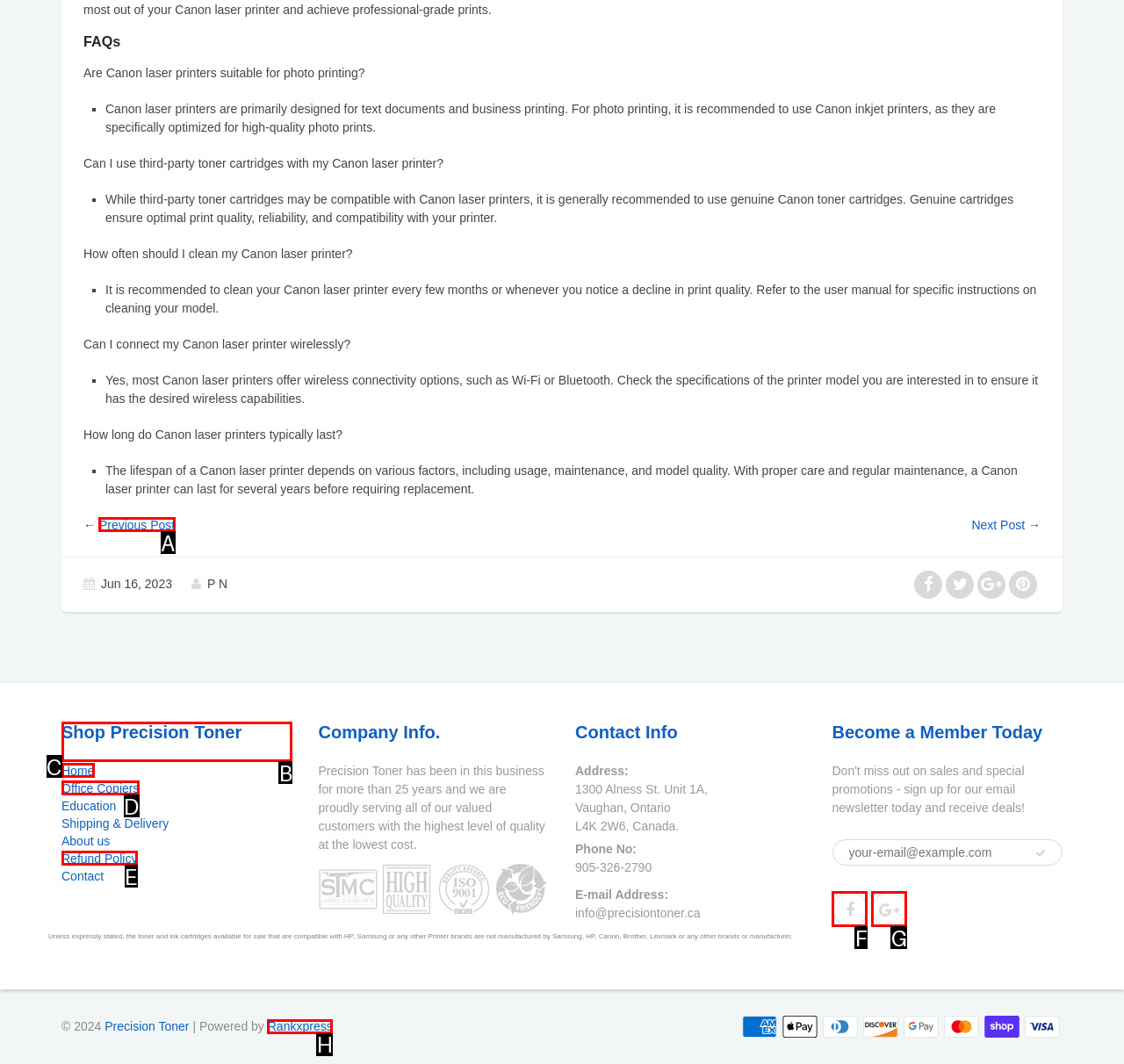Select the letter of the UI element you need to click to complete this task: Click on the 'Shop Precision Toner' button.

B